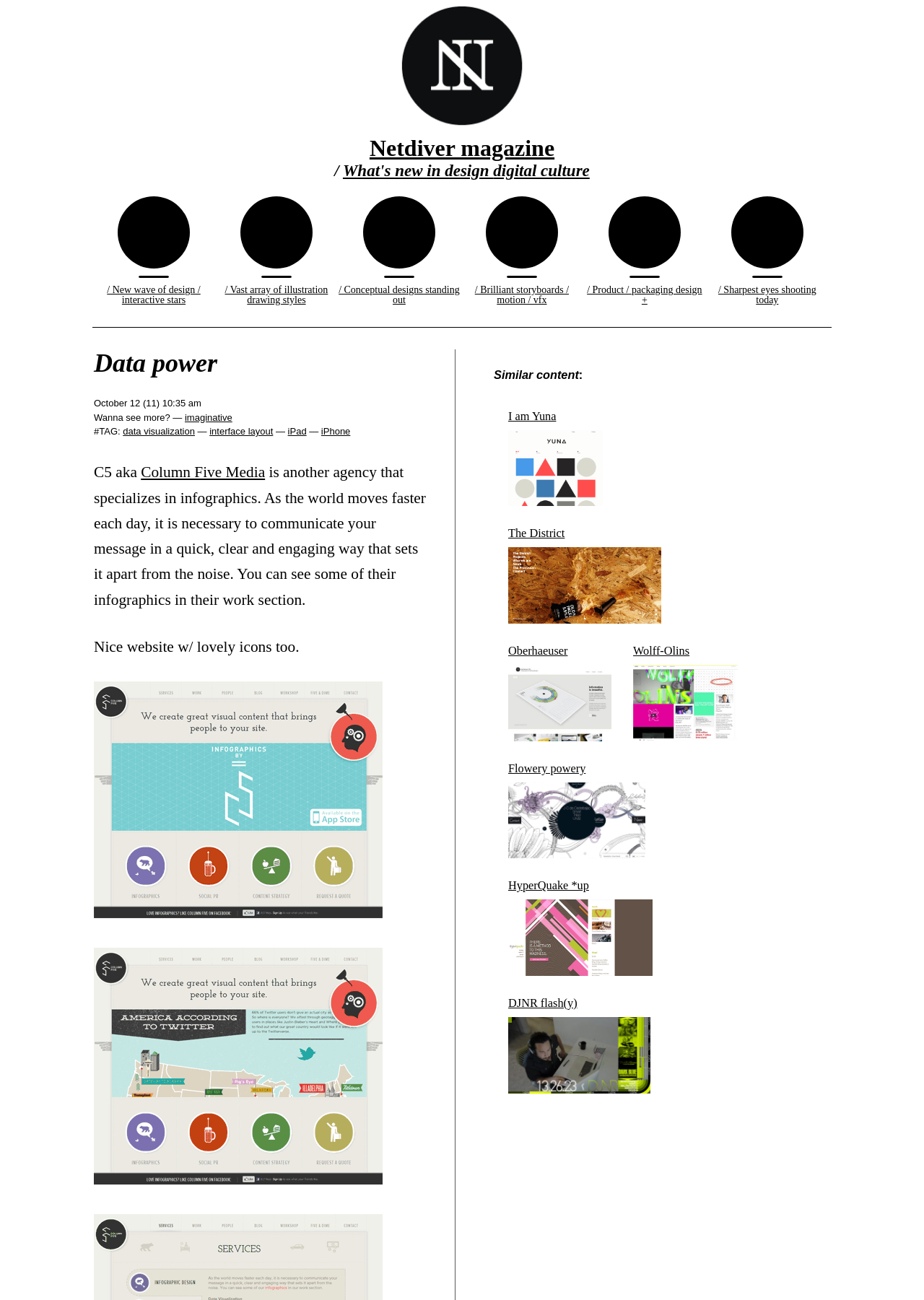What is the purpose of the designs mentioned in the article?
Your answer should be a single word or phrase derived from the screenshot.

To communicate a message quickly and clearly